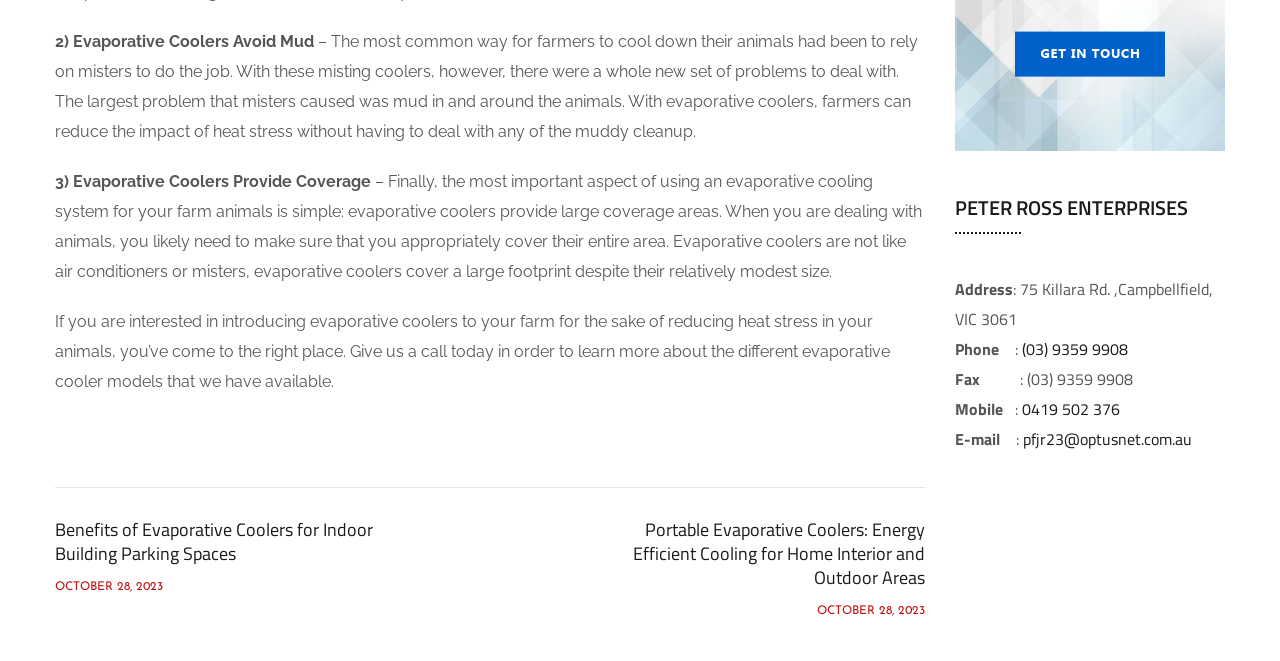Predict the bounding box of the UI element based on this description: "0419 502 376".

[0.798, 0.601, 0.875, 0.637]